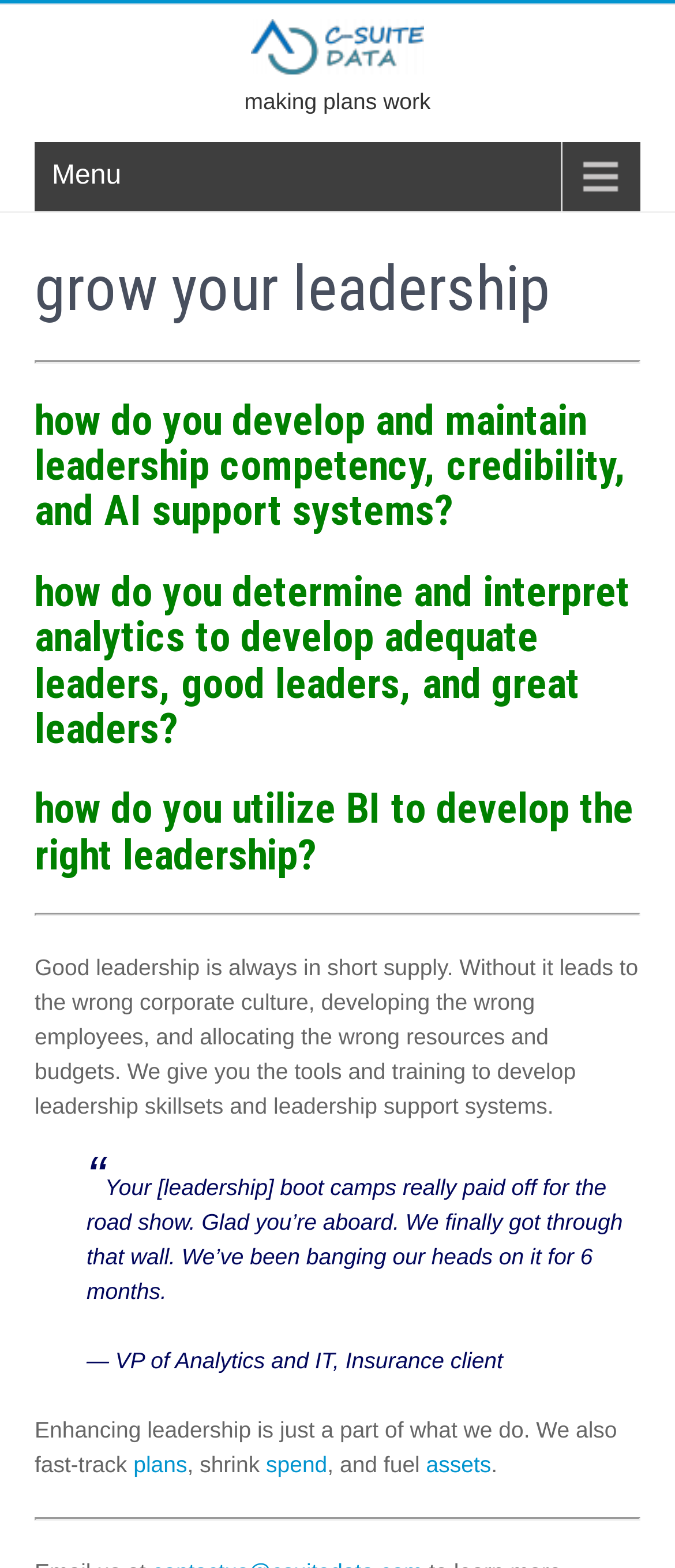Use a single word or phrase to answer the question: What are the three things that can be fast-tracked?

Plans, spend, assets